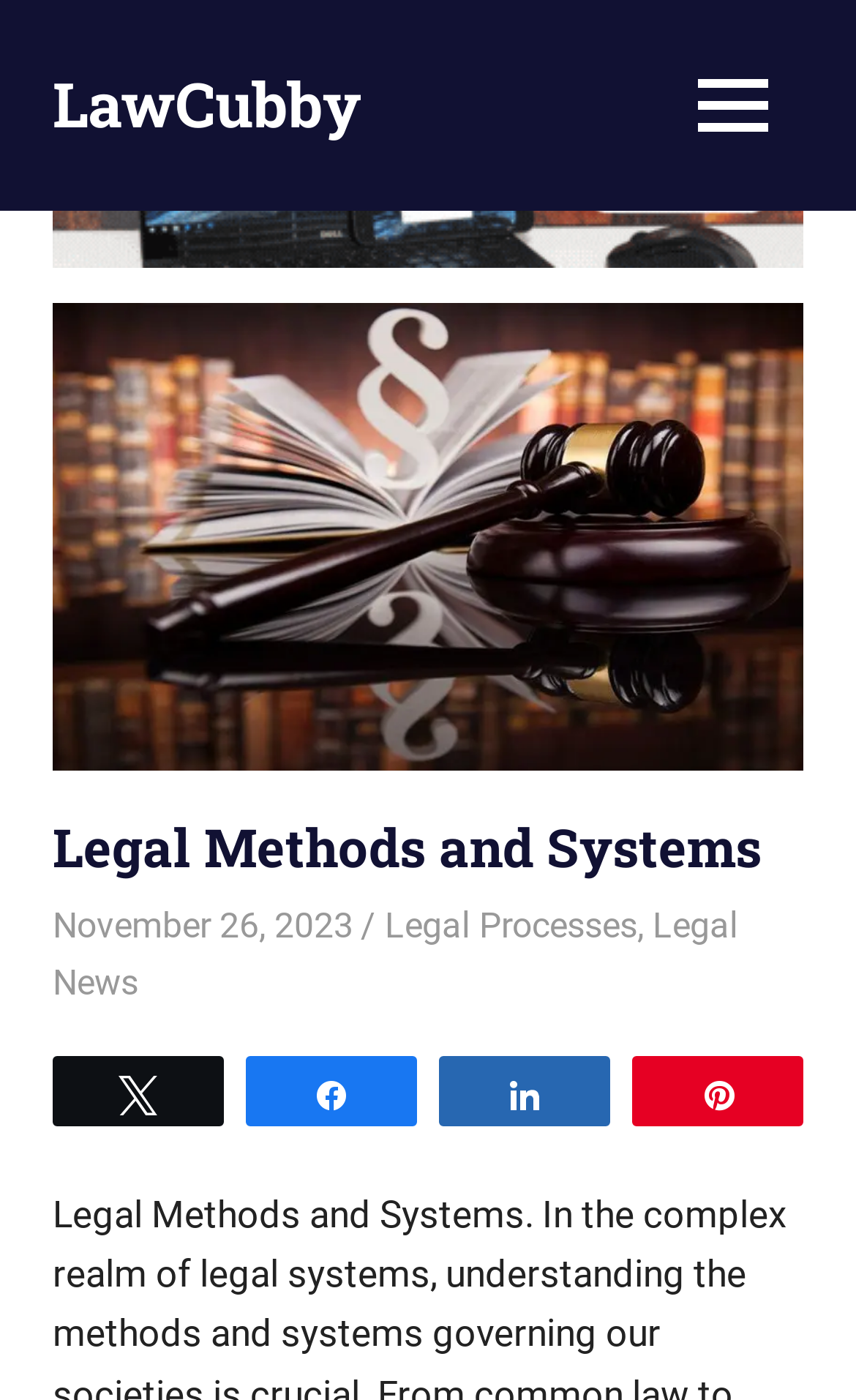What is the name of the website?
Analyze the screenshot and provide a detailed answer to the question.

The name of the website can be found in the top-left corner of the webpage, where it says 'LawCubby' as a link.